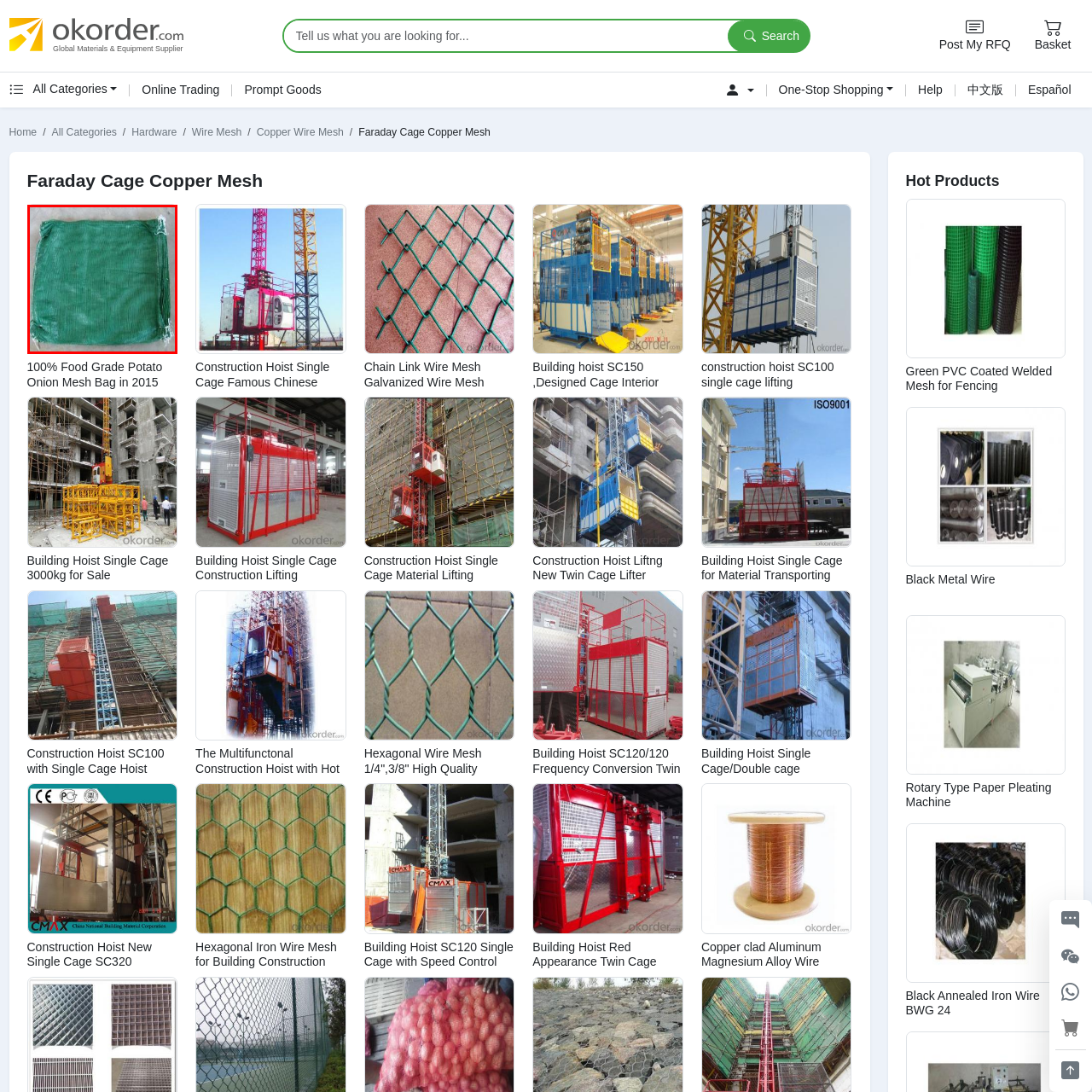Look at the image inside the red boundary and respond to the question with a single word or phrase: What feature of the bag enhances visibility?

Vibrant green color